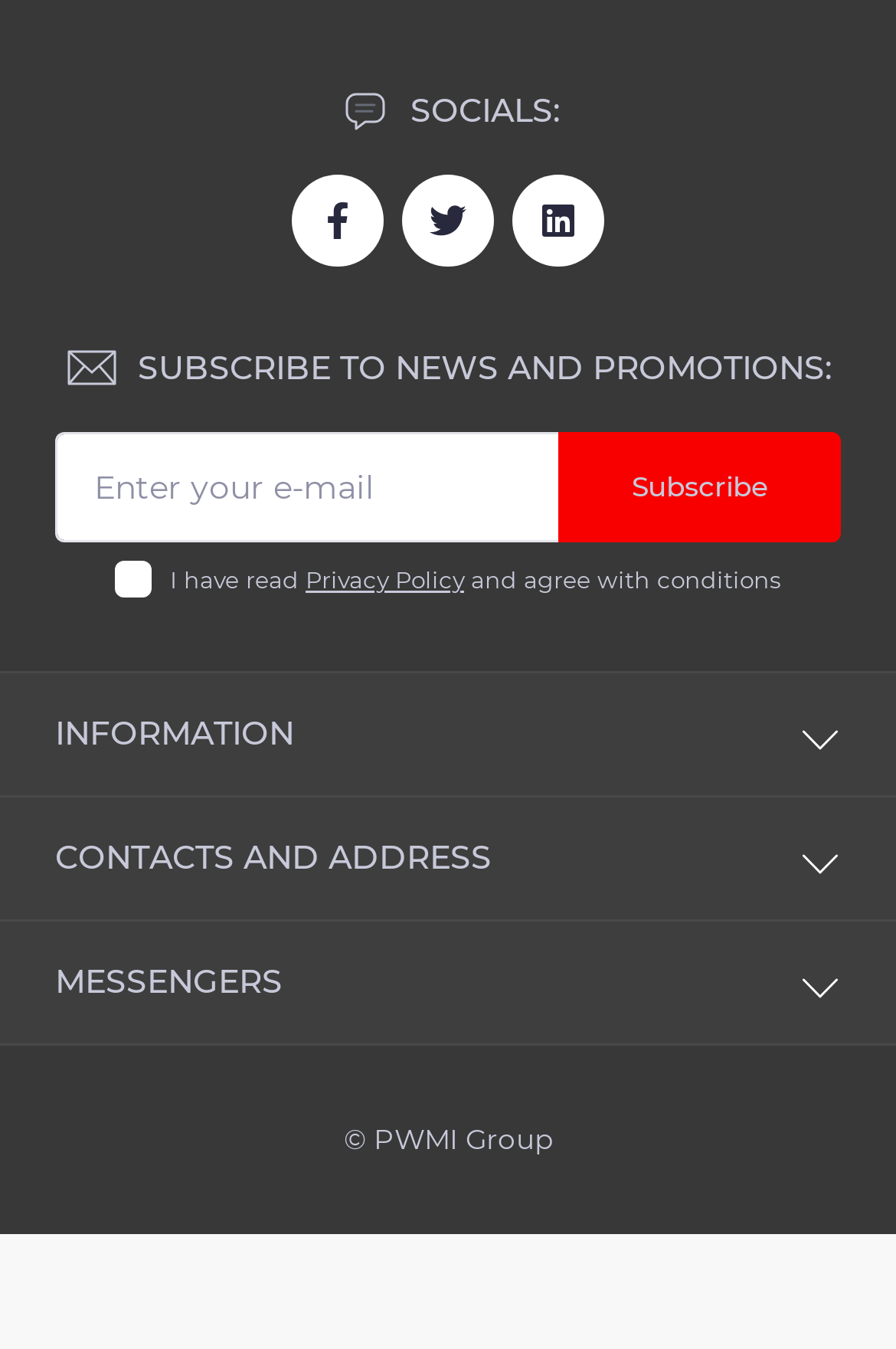Specify the bounding box coordinates of the area that needs to be clicked to achieve the following instruction: "Read the news about Click it or Ticket Orland Park Police Campaign 2024".

None